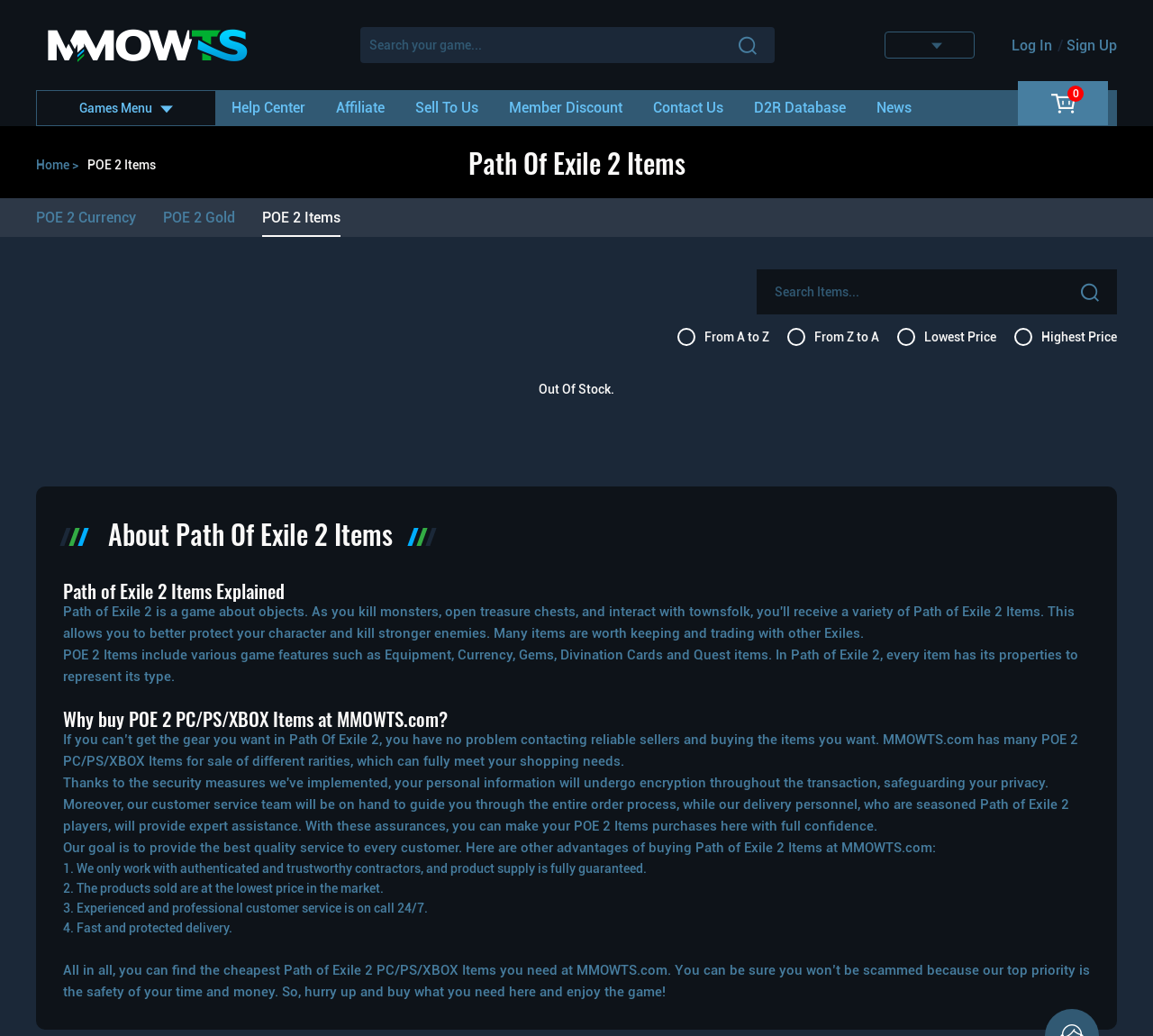Can you specify the bounding box coordinates of the area that needs to be clicked to fulfill the following instruction: "Log in to your account"?

[0.877, 0.035, 0.912, 0.052]